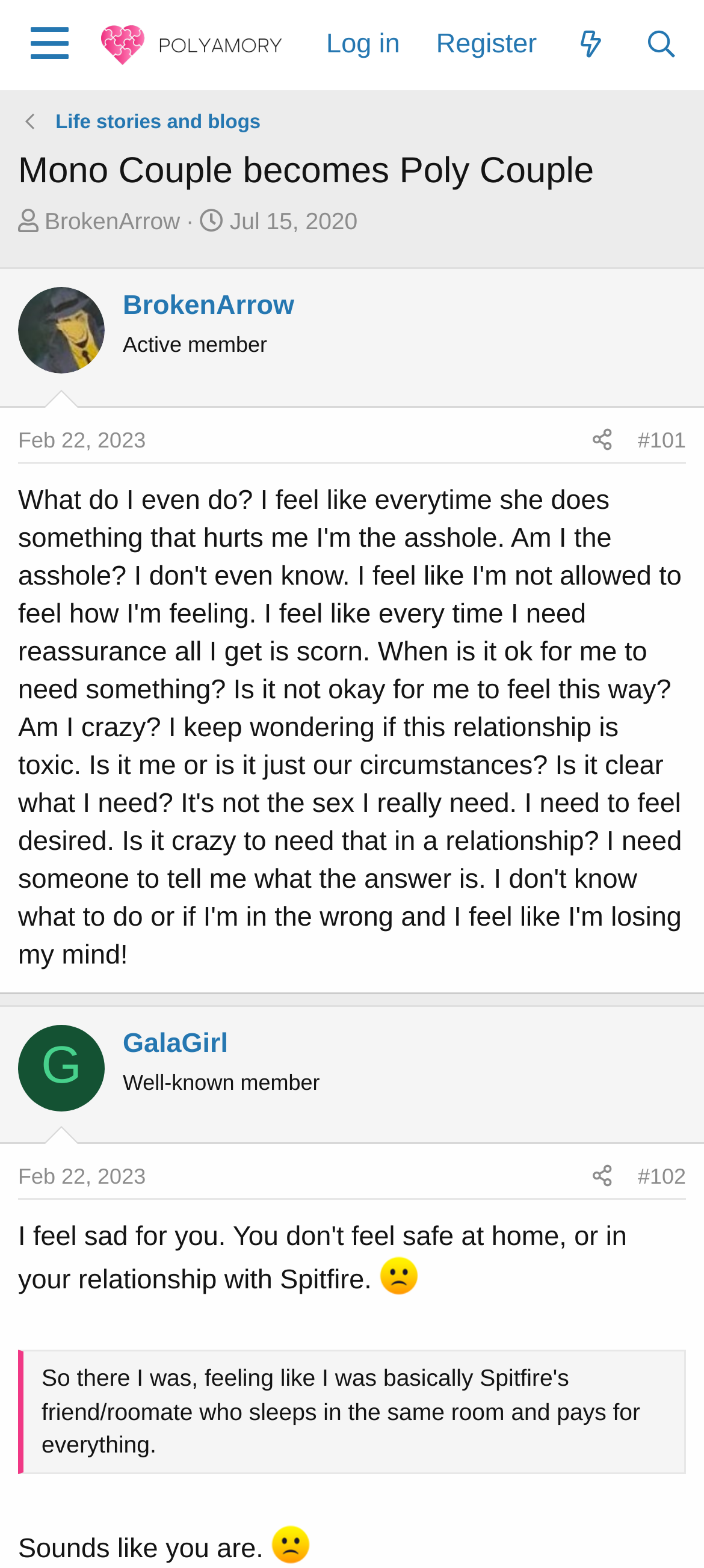What is the emotion expressed by the image in the second post?
Look at the webpage screenshot and answer the question with a detailed explanation.

I found the image with the text ':(' which is an emoticon representing sadness. This image is located in the second post, below the 'GalaGirl' heading.